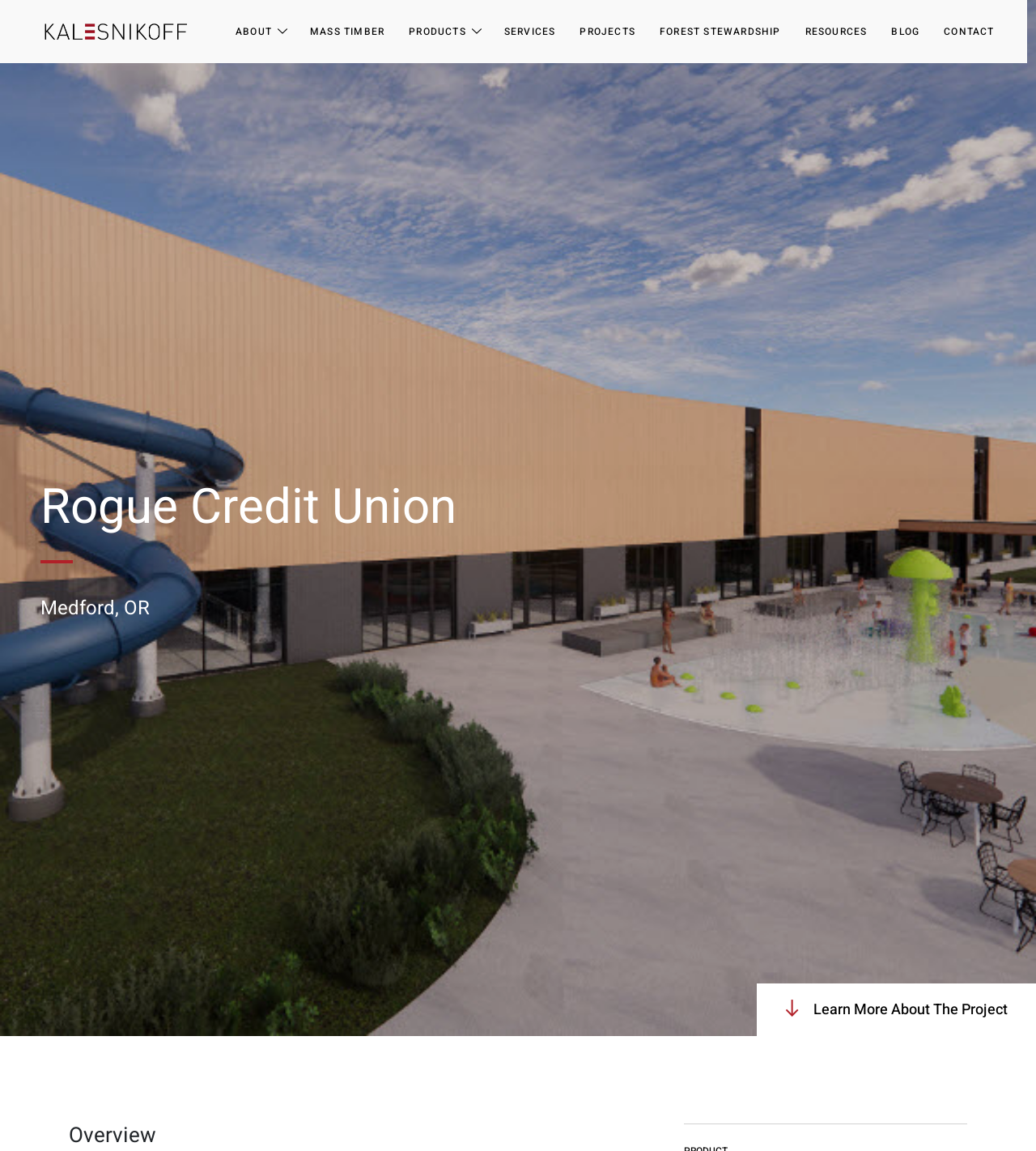Identify the bounding box coordinates of the area that should be clicked in order to complete the given instruction: "learn more about the project". The bounding box coordinates should be four float numbers between 0 and 1, i.e., [left, top, right, bottom].

[0.73, 0.854, 1.0, 0.9]